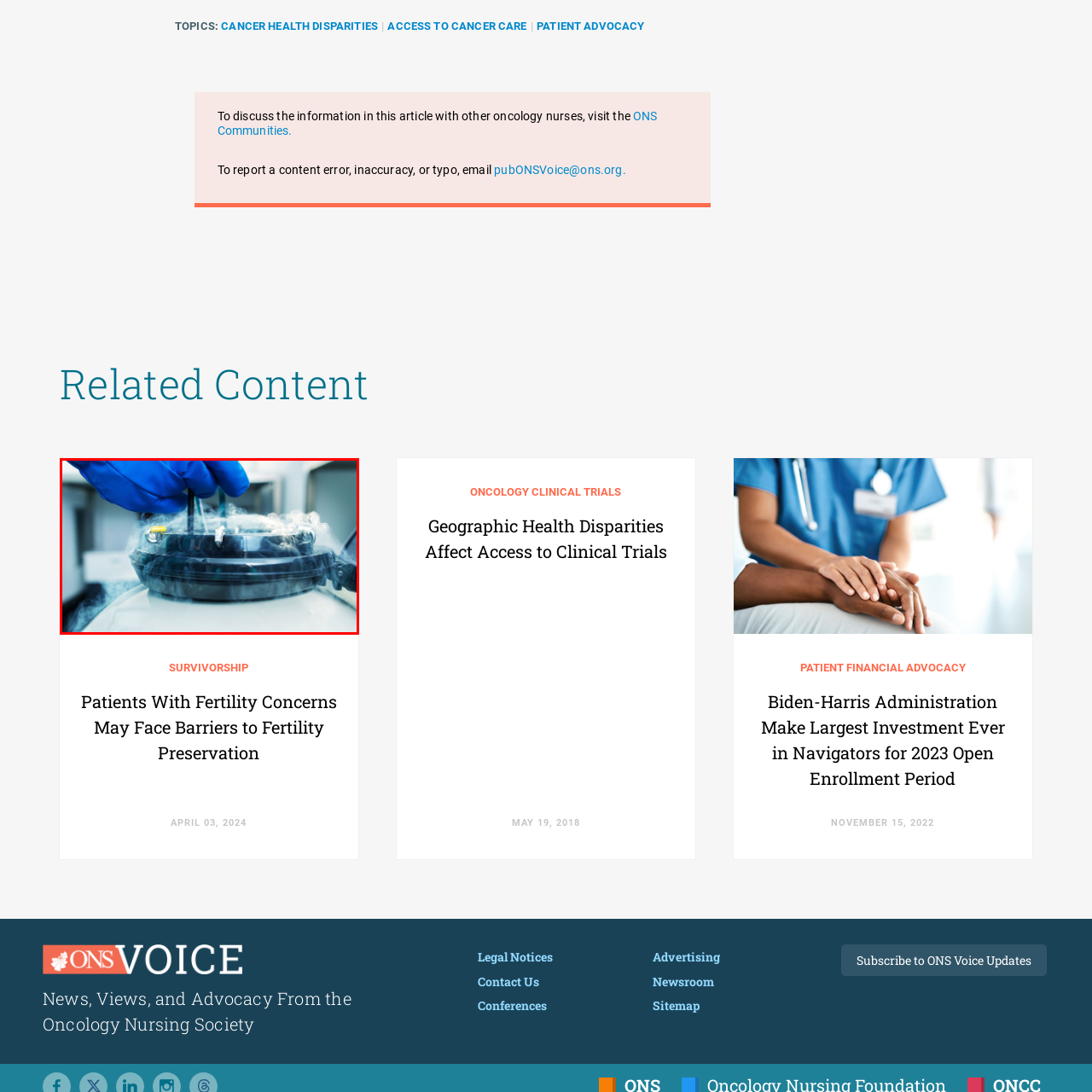What is the purpose of cryopreservation?
Analyze the image enclosed by the red bounding box and reply with a one-word or phrase answer.

Preserving biological samples